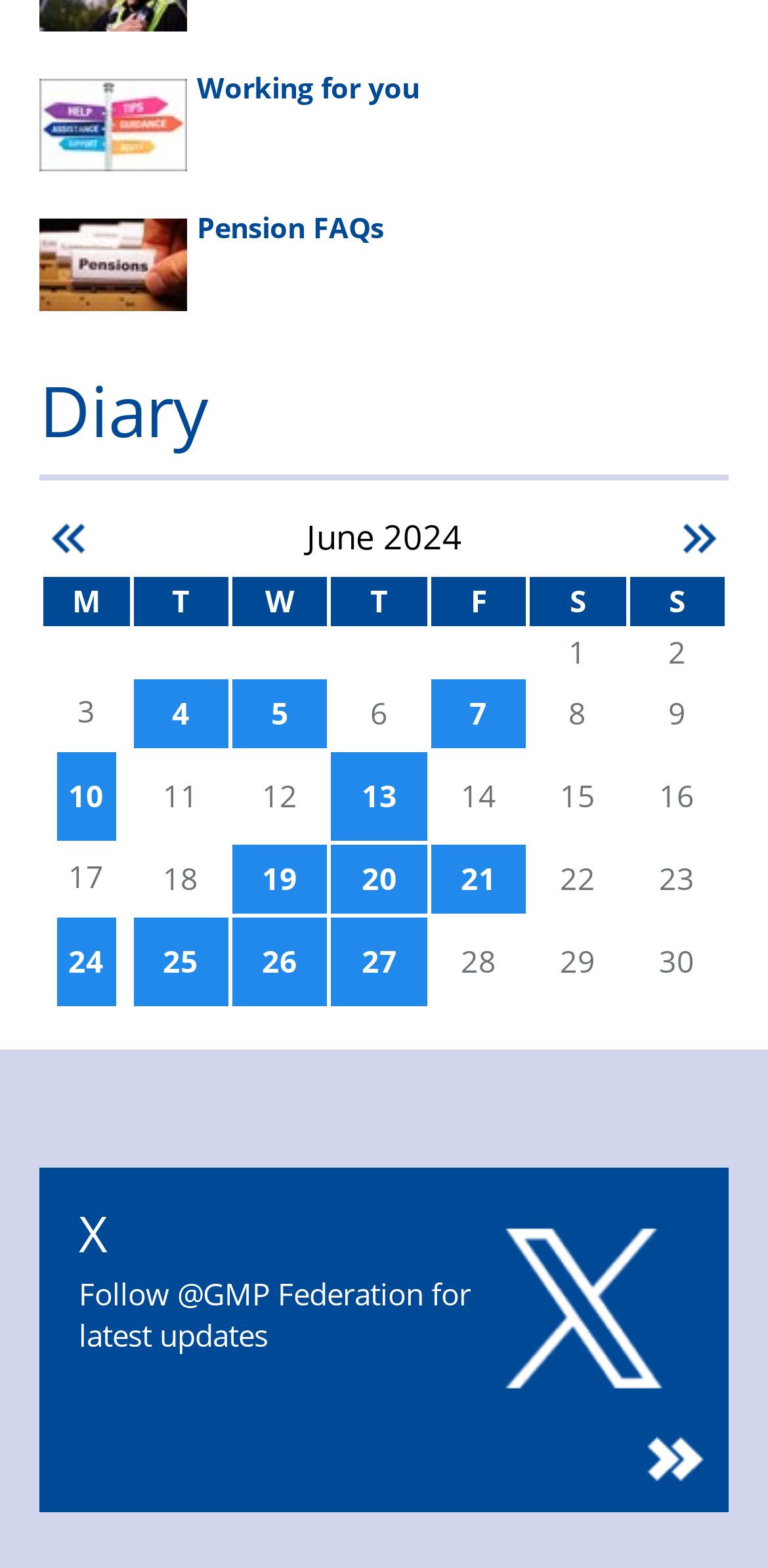How many grid cells are in each row of the table?
Your answer should be a single word or phrase derived from the screenshot.

7